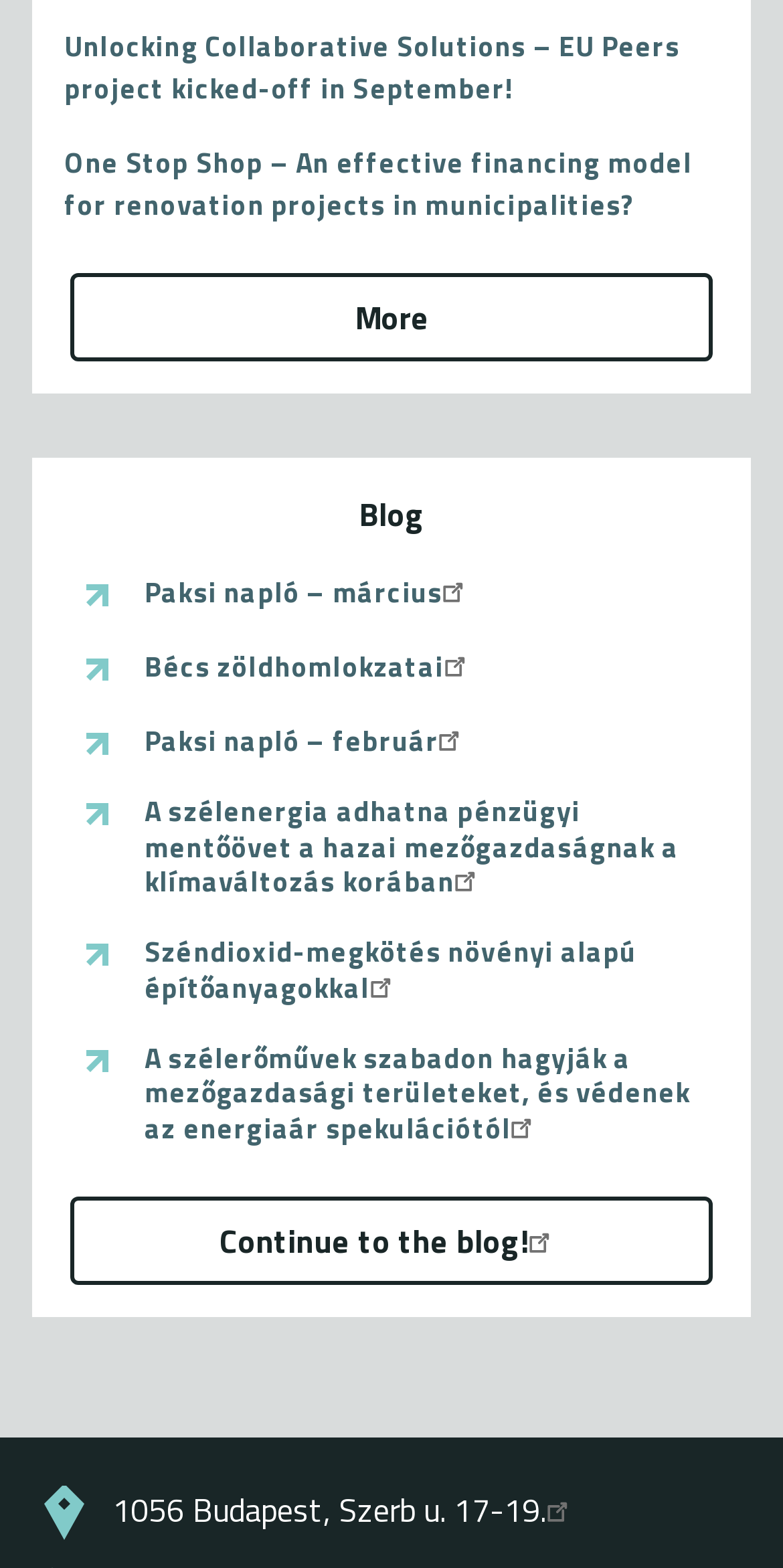Provide a short, one-word or phrase answer to the question below:
Is there a 'Continue to the blog' button?

Yes